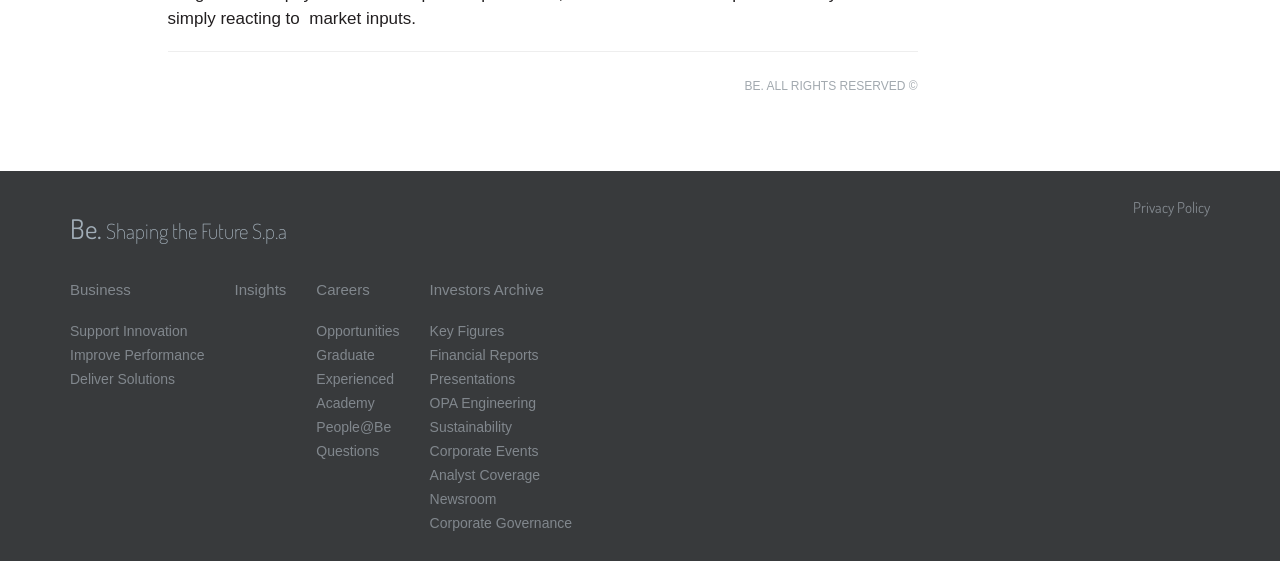Please identify the bounding box coordinates for the region that you need to click to follow this instruction: "Explore Opportunities".

[0.247, 0.569, 0.312, 0.612]